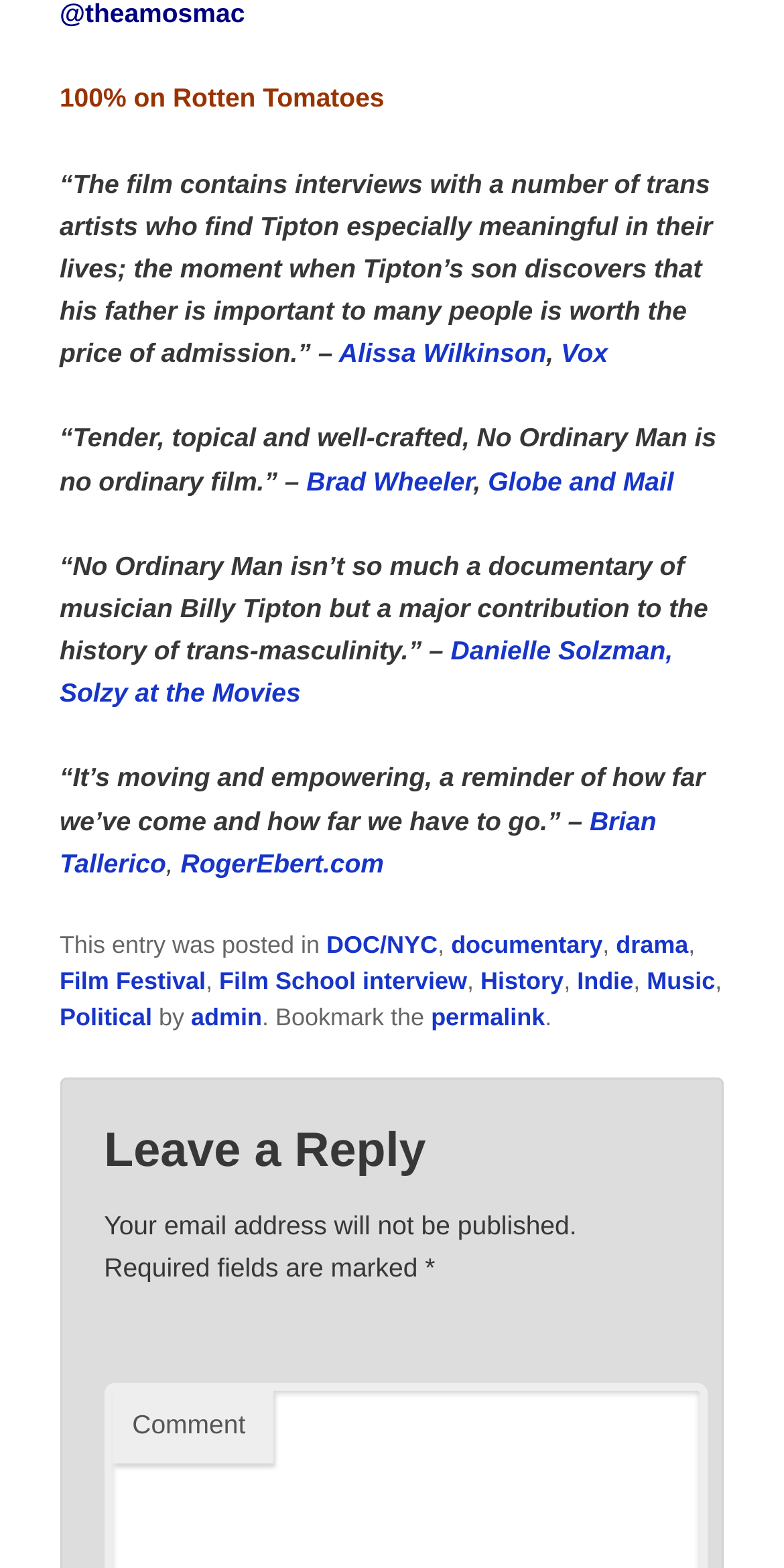Utilize the details in the image to thoroughly answer the following question: What categories is the film festival related to?

The answer can be found in the footer section of the webpage, where there are links to various categories related to the film festival, including DOC/NYC, documentary, drama, Film Festival, Film School interview, History, Indie, Music, and Political.